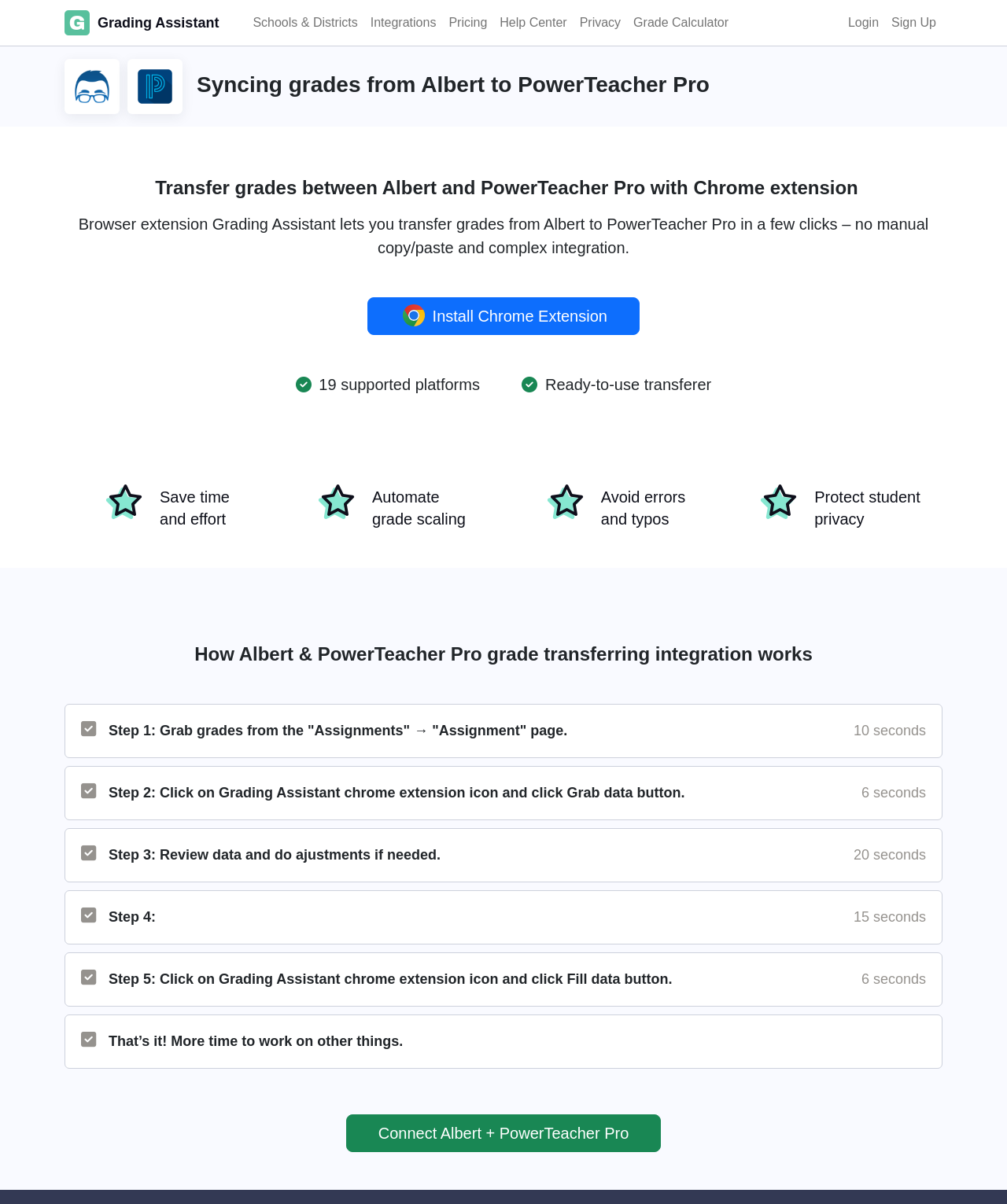Find the bounding box coordinates of the clickable element required to execute the following instruction: "Transfer grades to PowerTeacher Pro". Provide the coordinates as four float numbers between 0 and 1, i.e., [left, top, right, bottom].

[0.134, 0.065, 0.173, 0.077]